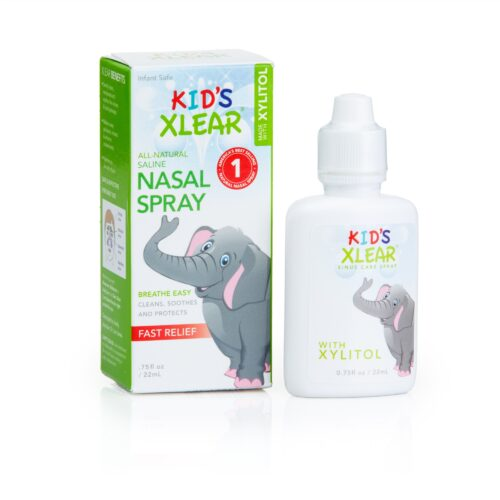Please give a short response to the question using one word or a phrase:
What is the ingredient known for its cleansing properties?

Xylitol